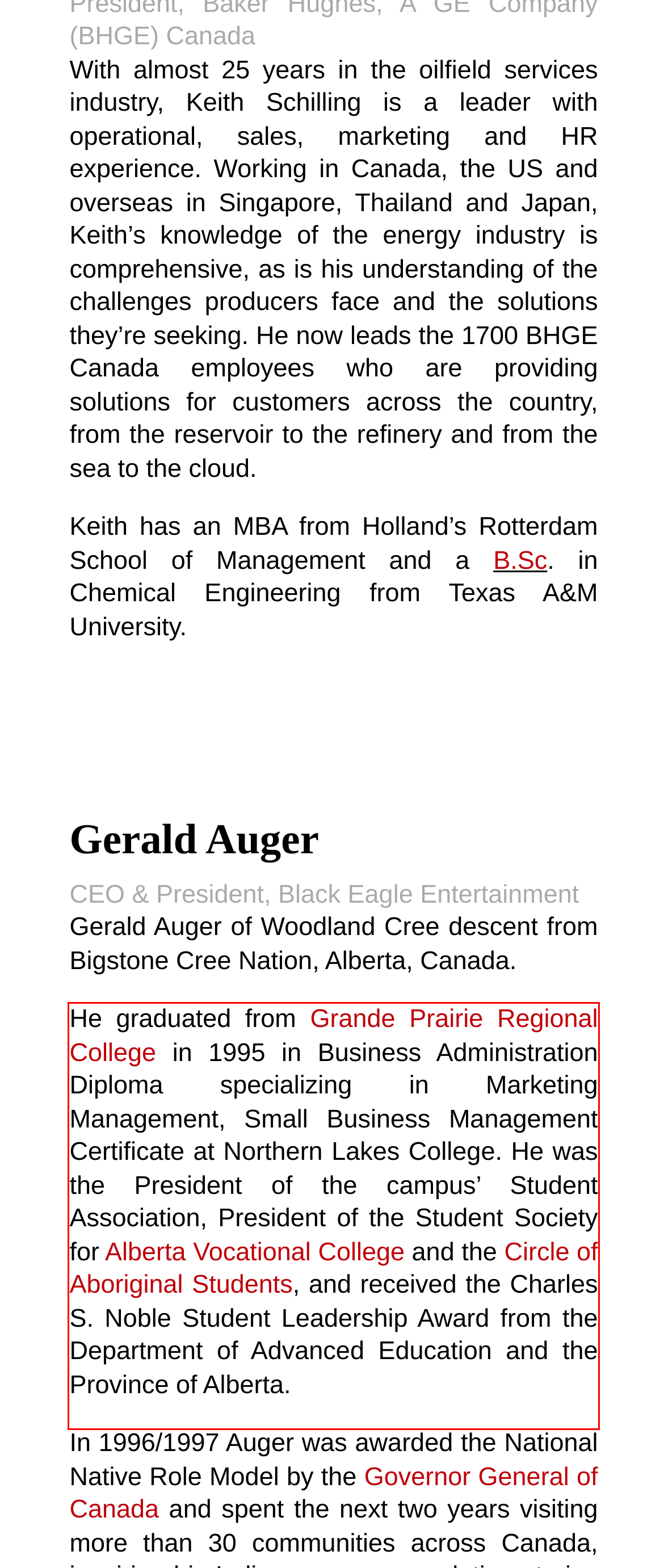You are presented with a screenshot containing a red rectangle. Extract the text found inside this red bounding box.

He graduated from Grande Prairie Regional College in 1995 in Business Administration Diploma specializing in Marketing Management, Small Business Management Certificate at Northern Lakes College. He was the President of the campus’ Student Association, President of the Student Society for Alberta Vocational College and the Circle of Aboriginal Students, and received the Charles S. Noble Student Leadership Award from the Department of Advanced Education and the Province of Alberta.